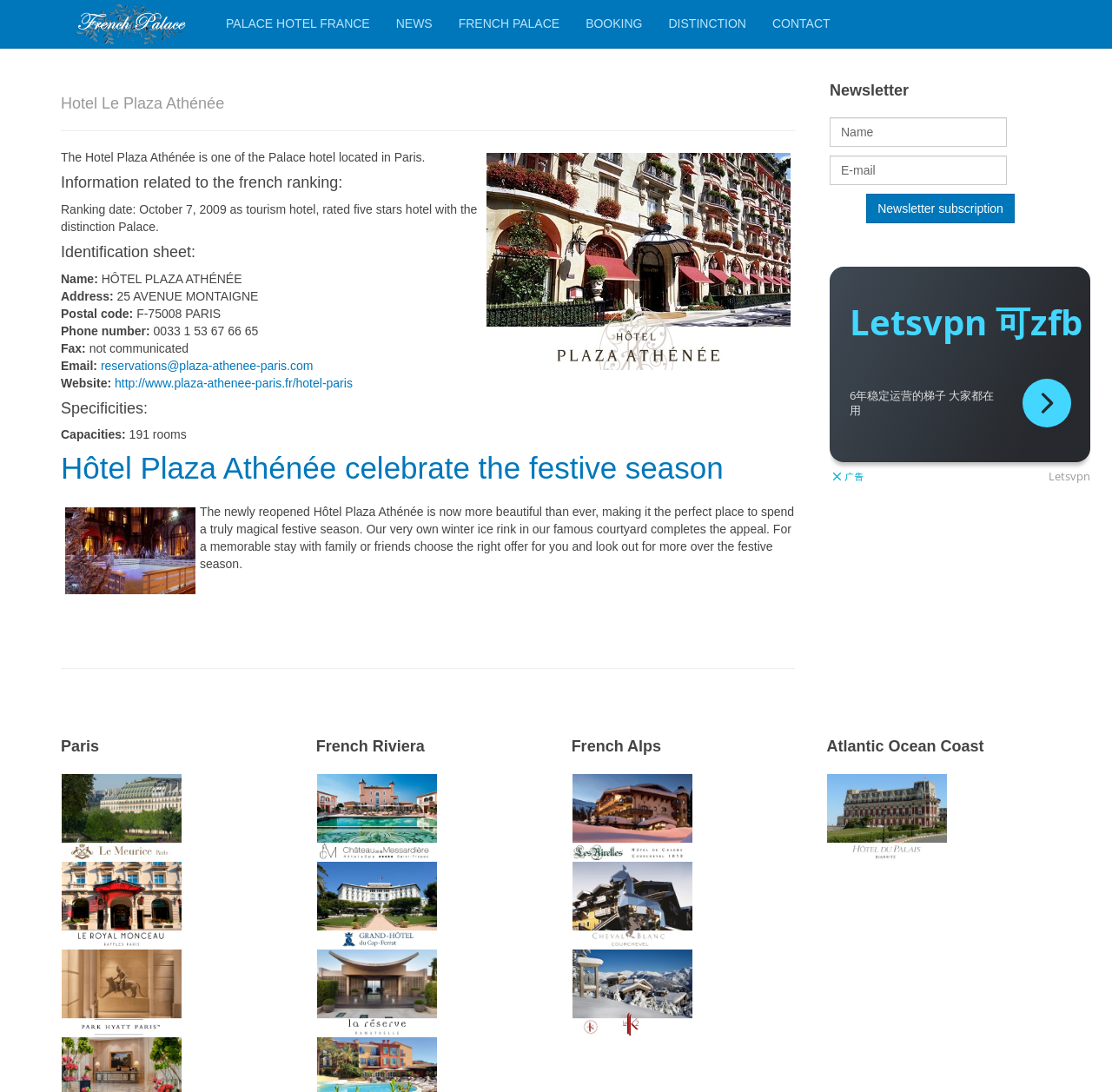Please find the bounding box coordinates in the format (top-left x, top-left y, bottom-right x, bottom-right y) for the given element description. Ensure the coordinates are floating point numbers between 0 and 1. Description: Palace Hotel France

[0.203, 0.0, 0.333, 0.044]